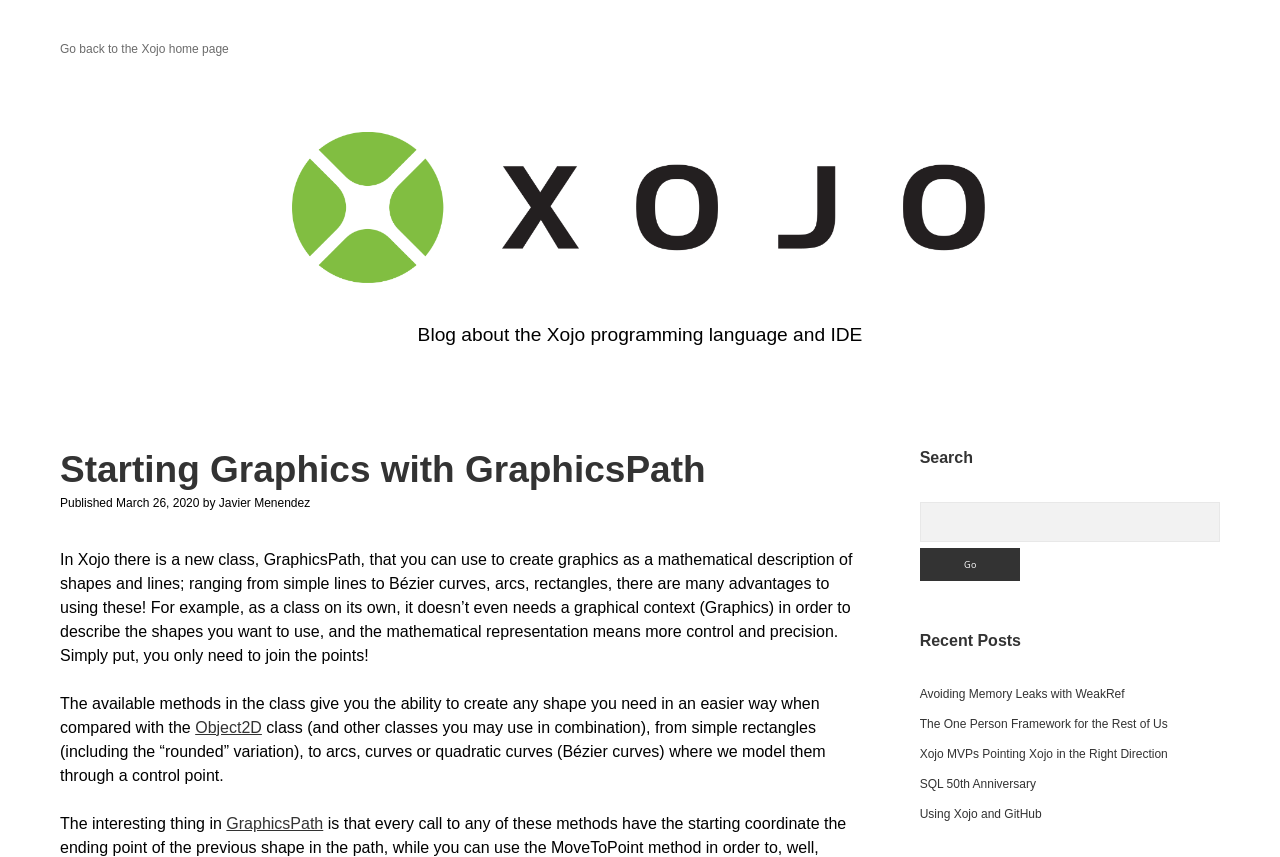Summarize the webpage with a detailed and informative caption.

This webpage is a blog post titled "Starting Graphics with GraphicsPath" on the Xojo Programming Blog. At the top left, there is a link to go back to the Xojo home page. Next to it, there is a link to the Xojo Programming Blog, accompanied by an image with the same name. Below these links, there is a brief description of the blog, which is about the Xojo programming language and IDE.

The main content of the blog post starts with a heading that repeats the title, followed by the publication date and author's name. The article discusses the GraphicsPath class in Xojo, which allows users to create graphics using mathematical descriptions of shapes and lines. The text explains the advantages of using GraphicsPath, including its ability to work without a graphical context and its precise control.

The article continues to describe the methods available in the GraphicsPath class, which enable users to create various shapes, including rectangles, arcs, and curves. There are two links to related topics, Object2D and GraphicsPath, within the text.

On the right side of the page, there is a sidebar with several sections. The first section is a search bar with a "Go" button. Below the search bar, there are three headings: "Recent Posts", "Sidebar", and "Search". Under the "Recent Posts" heading, there are five links to other blog posts, including "Avoiding Memory Leaks with WeakRef", "The One Person Framework for the Rest of Us", and others.